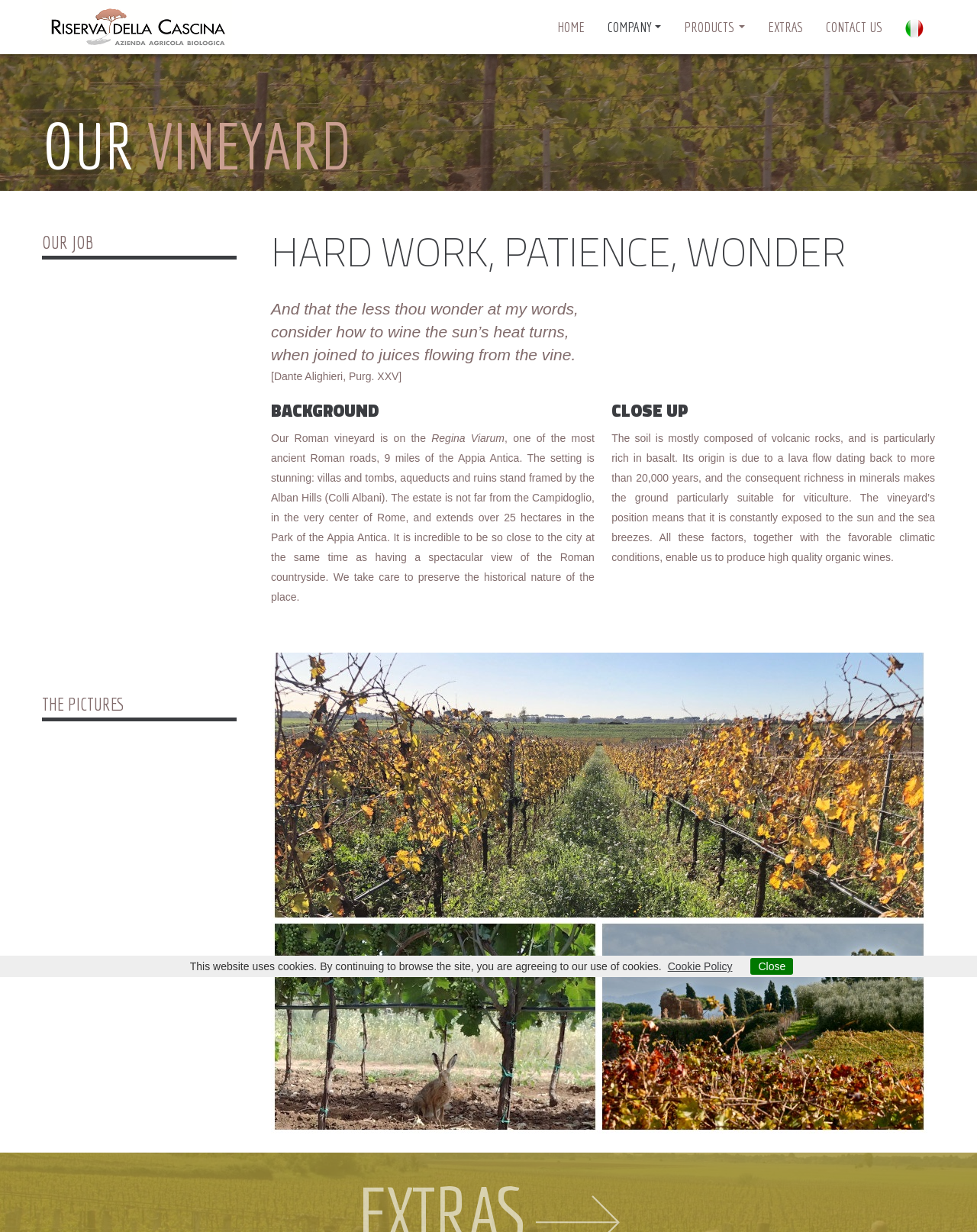Using the description "parent_node: HOME", predict the bounding box of the relevant HTML element.

[0.027, 0.0, 0.253, 0.044]